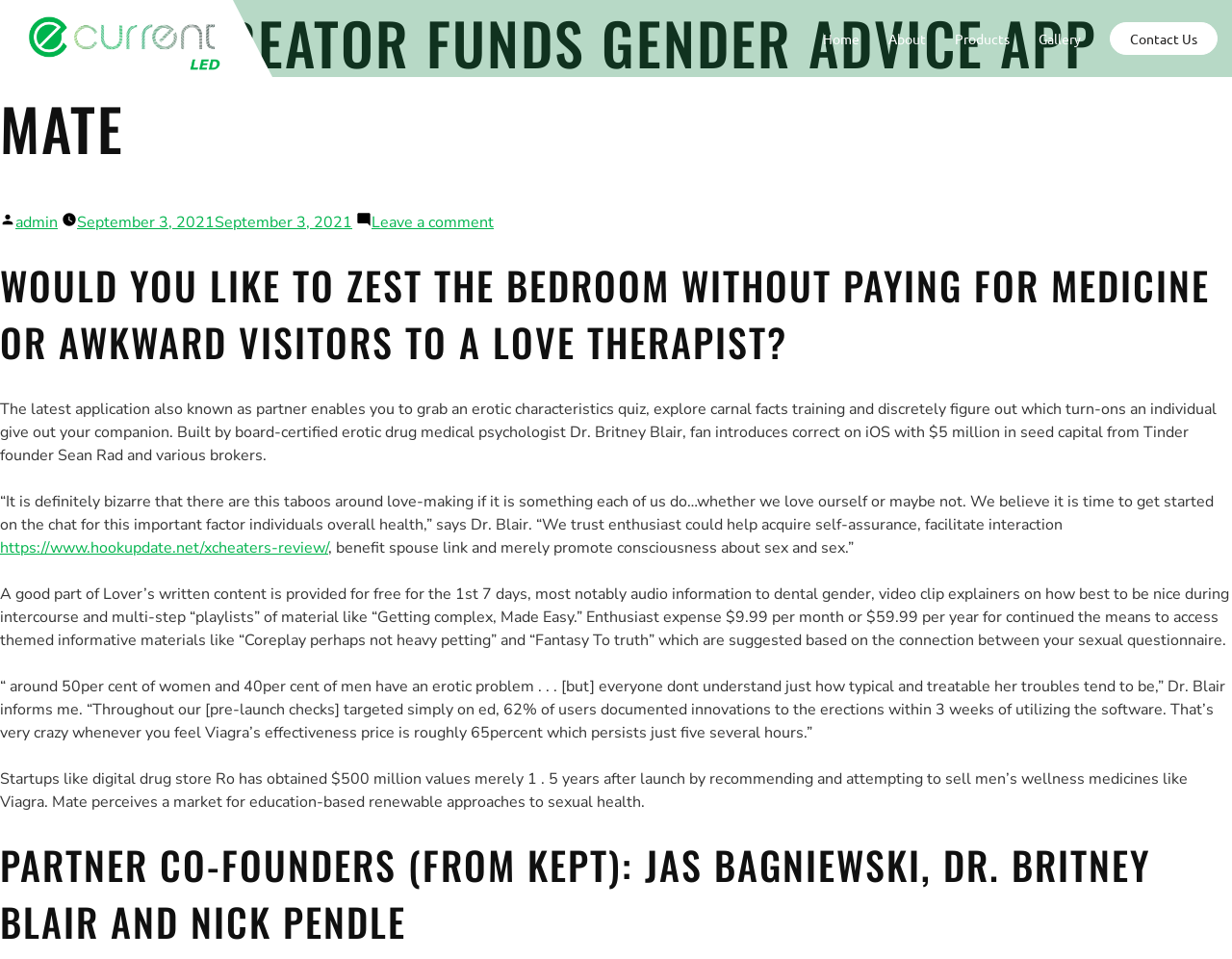Determine the bounding box coordinates of the region to click in order to accomplish the following instruction: "Click the 'Gallery' link". Provide the coordinates as four float numbers between 0 and 1, specifically [left, top, right, bottom].

[0.843, 0.032, 0.877, 0.049]